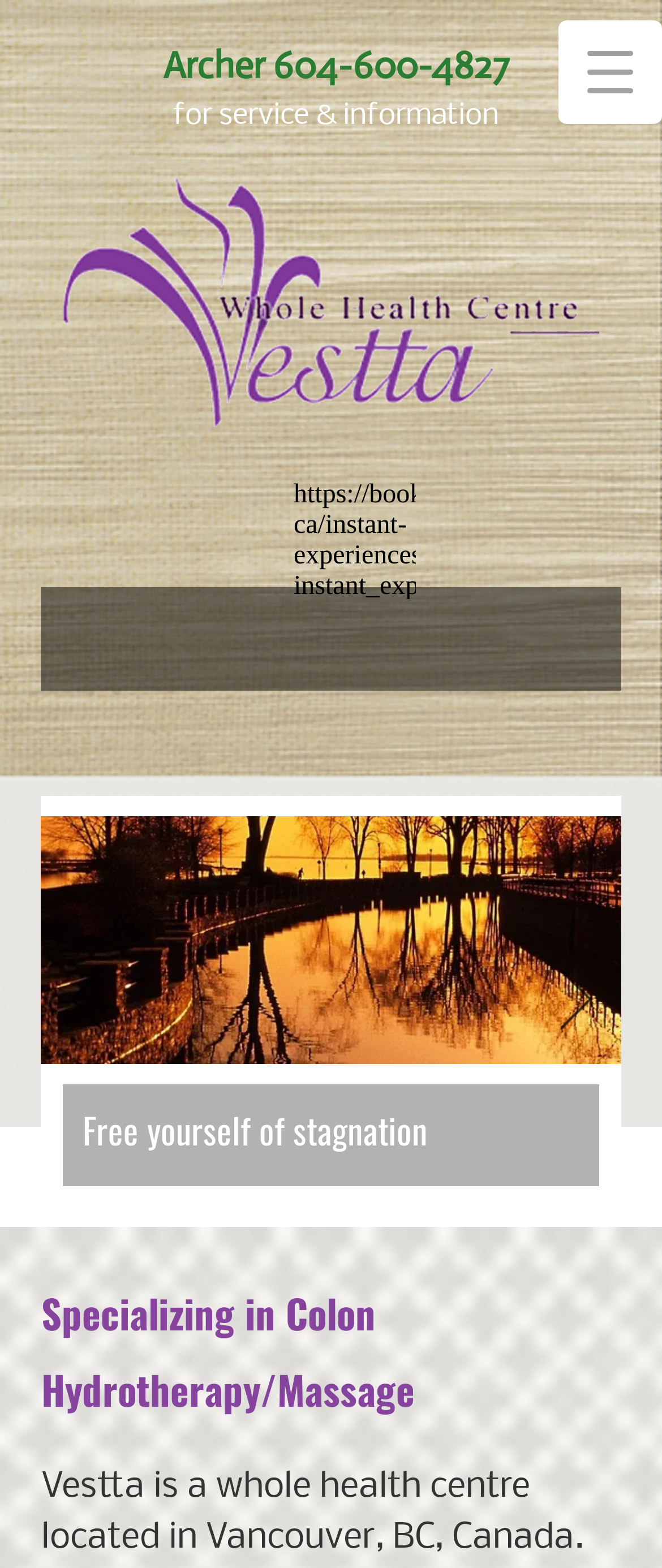Illustrate the webpage's structure and main components comprehensively.

The webpage is titled "Home" and appears to be a website for a health center called Vestta. At the top of the page, there is a section with the title "Archer" and a phone number "604-600-4827" next to it. Below this, there is a brief description "for service & information".

On the left side of the page, there is a navigation menu button labeled "Open navigation menu" which, when clicked, opens a dialog box. Below this button, there is a slideshow section with a heading "Fasting Guidance, Coffee Colonics, Cholorophyl & Niacin Flushes". The slideshow has previous and next buttons, each with an accompanying image. There are also links to navigate through the slides.

To the right of the slideshow, there is an iframe with embedded content. Above the iframe, there is a link with no text.

At the bottom of the page, there is a heading "Specializing in Colon Hydrotherapy/Massage" followed by a paragraph of text describing Vestta as a whole health center located in Vancouver, BC, Canada. The text explains the center's focus on prevention and maintenance for quality health and aging, and mentions its convenient location serving patients in Greater Vancouver and Lower Mainland.